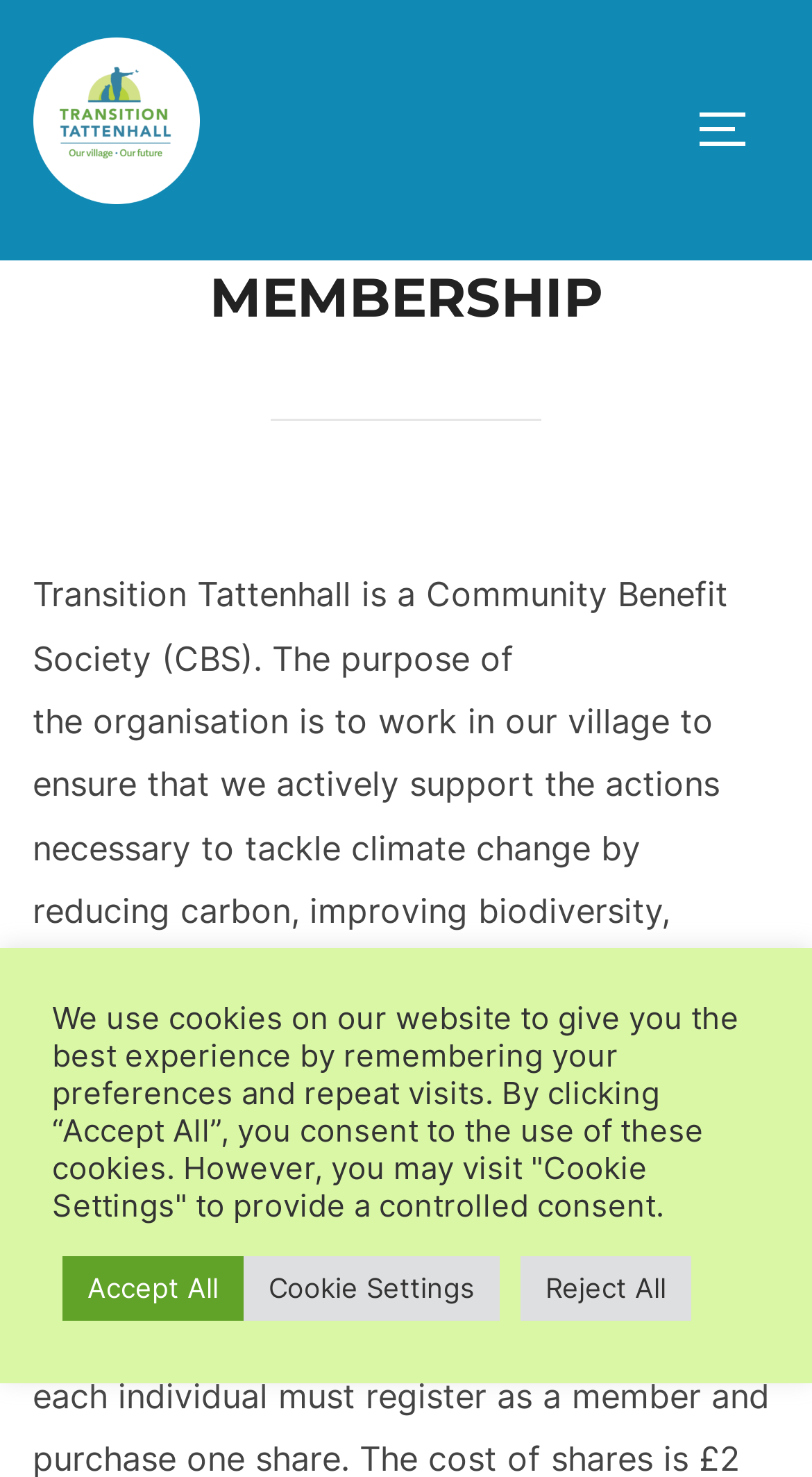Based on the element description: "alt="Transition Tattenhall"", identify the bounding box coordinates for this UI element. The coordinates must be four float numbers between 0 and 1, listed as [left, top, right, bottom].

[0.04, 0.025, 0.245, 0.151]